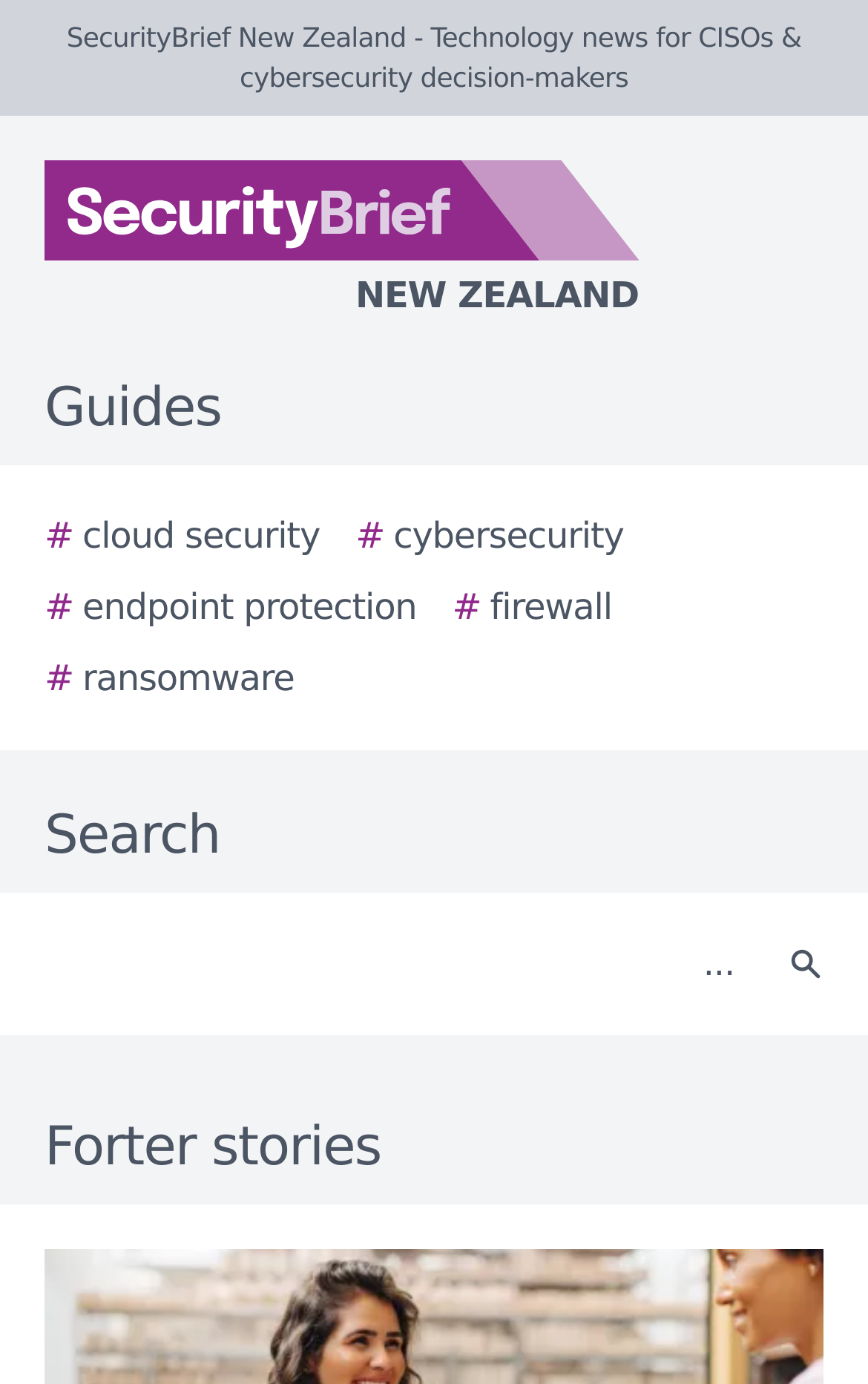Illustrate the webpage thoroughly, mentioning all important details.

The webpage is a list of Forter stories on SecurityBrief New Zealand, a technology news website for CISOs and cybersecurity decision-makers. At the top, there is a logo of SecurityBrief New Zealand, accompanied by a text description. Below the logo, there is a horizontal menu with five links: "Guides", "# cloud security", "# cybersecurity", "# endpoint protection", "# firewall", and "# ransomware". 

To the right of the menu, there is a search bar with a label "Search" and a search button. The search button has a small icon. 

Below the menu and search bar, there is a heading that reads "Forter stories", which suggests that the main content of the webpage is a list of stories related to Forter.